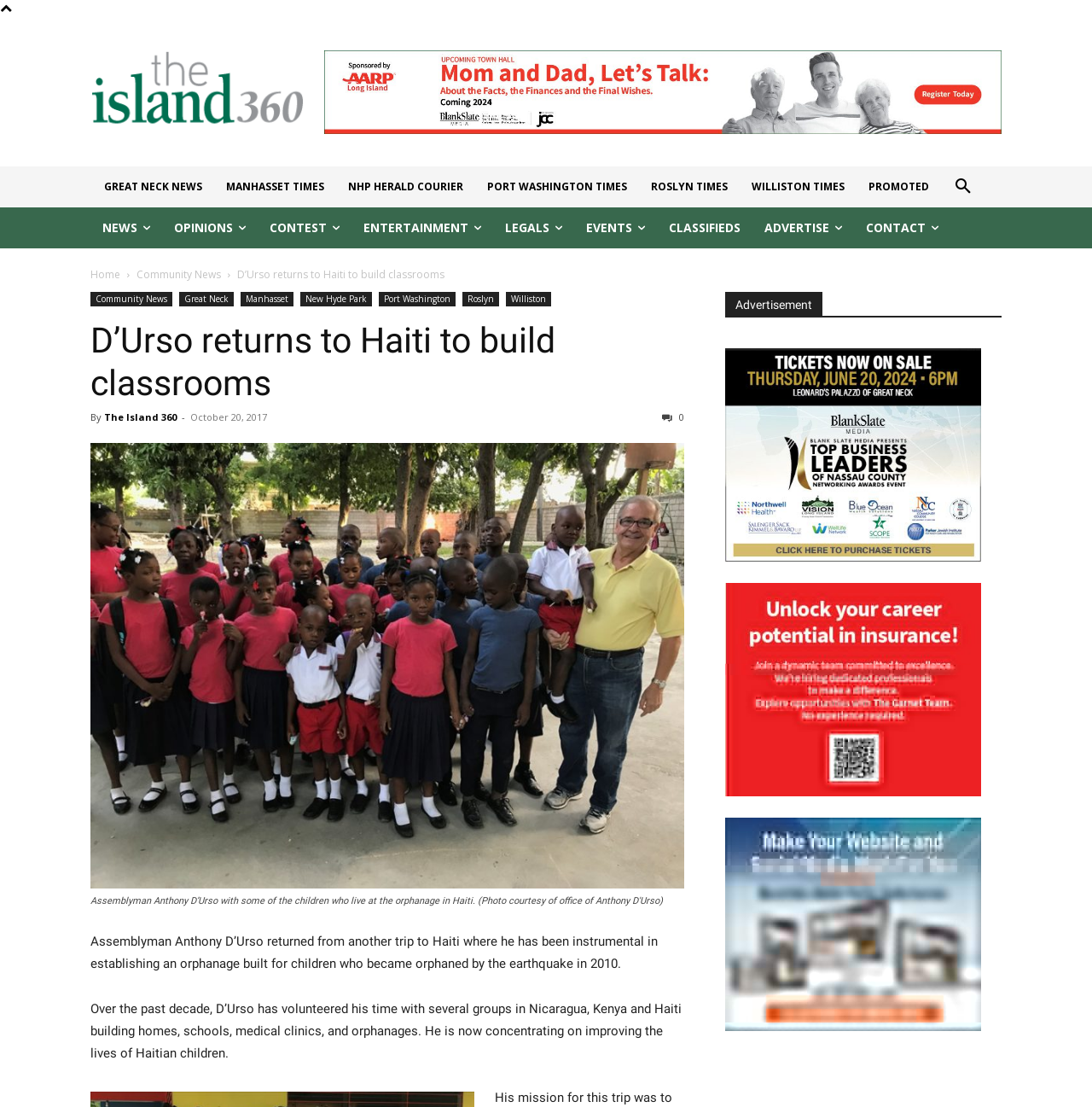Give a complete and precise description of the webpage's appearance.

This webpage is about Community News, specifically an article titled "D'Urso returns to Haiti to build classrooms". At the top left corner, there is a logo of "The Island Now" and a search button to the right of it. Below the logo, there are several links to different news sections, including GREAT NECK NEWS, MANHASSET TIMES, and others. 

To the right of these links, there are more links to NEWS, OPINIONS, CONTEST, ENTERTAINMENT, and LEGALS, among others. Below these links, there is a heading that says "EVENTS" and more links to CLASSIFIEDS, ADVERTISE, and CONTACT.

The main article is located in the center of the page, with a heading that says "D'Urso returns to Haiti to build classrooms" and a subheading that says "By The Island 360". Below the heading, there is a figure with an image related to the article, accompanied by a figcaption. The article itself is divided into two paragraphs, describing Assemblyman Anthony D'Urso's trip to Haiti to build classrooms and his volunteer work in various countries.

On the right side of the page, there are three advertisements, each with a link to a different product or service.